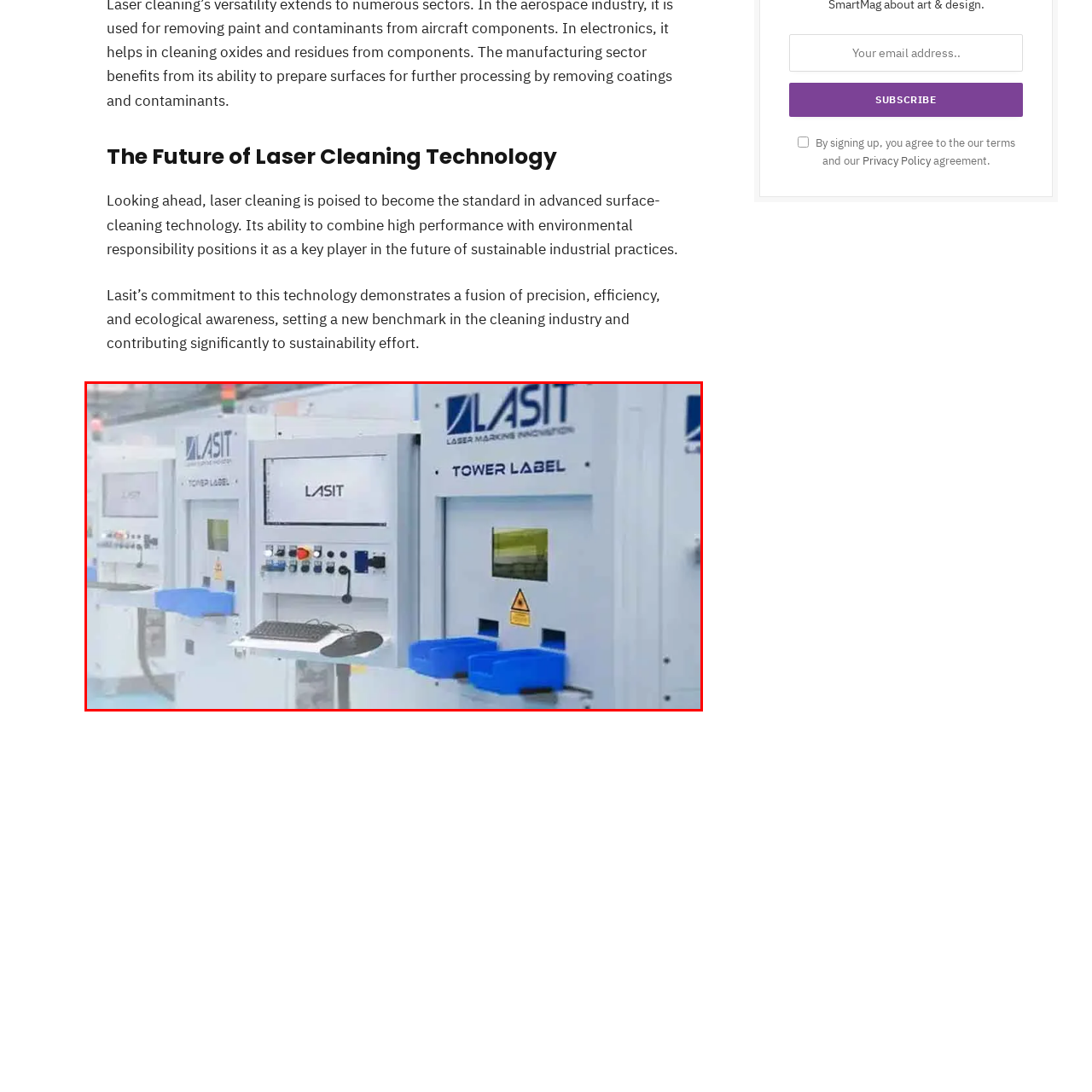Refer to the image marked by the red boundary and provide a single word or phrase in response to the question:
What type of interface is used to operate the equipment?

Digital